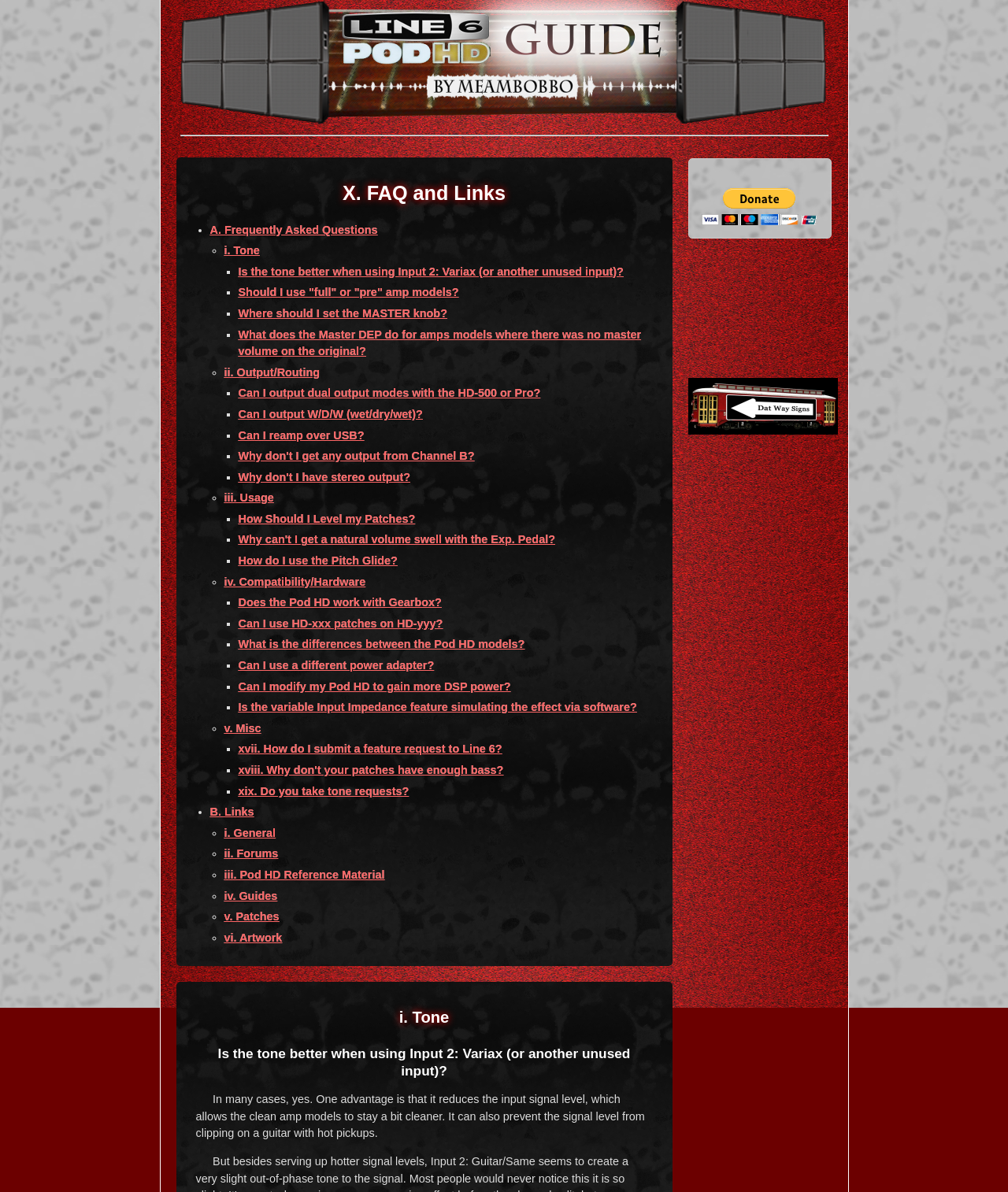Determine the bounding box coordinates for the region that must be clicked to execute the following instruction: "Click on 'i. General'".

[0.222, 0.693, 0.274, 0.704]